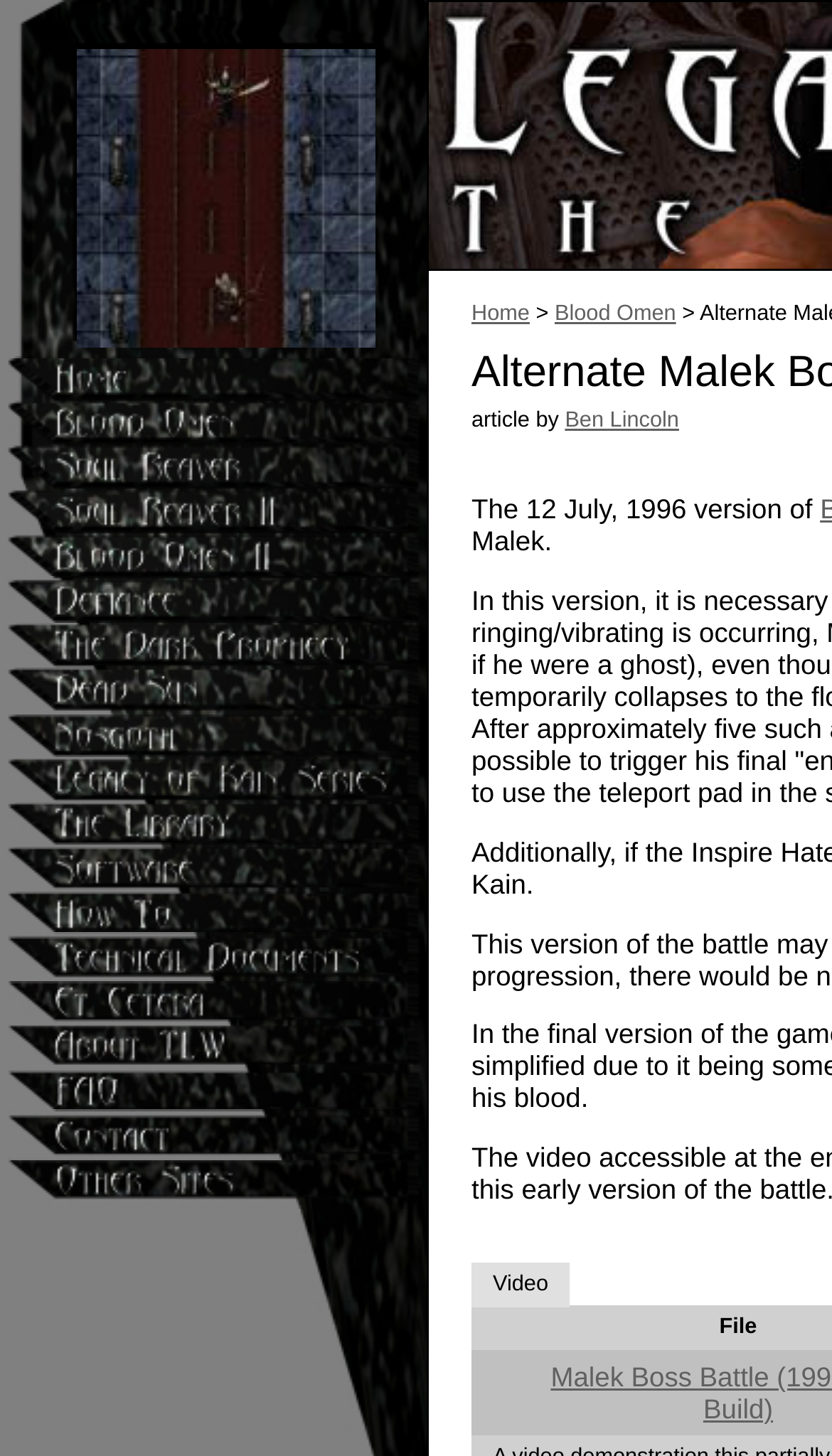How many links are on the top navigation bar?
Based on the image, answer the question with a single word or brief phrase.

2